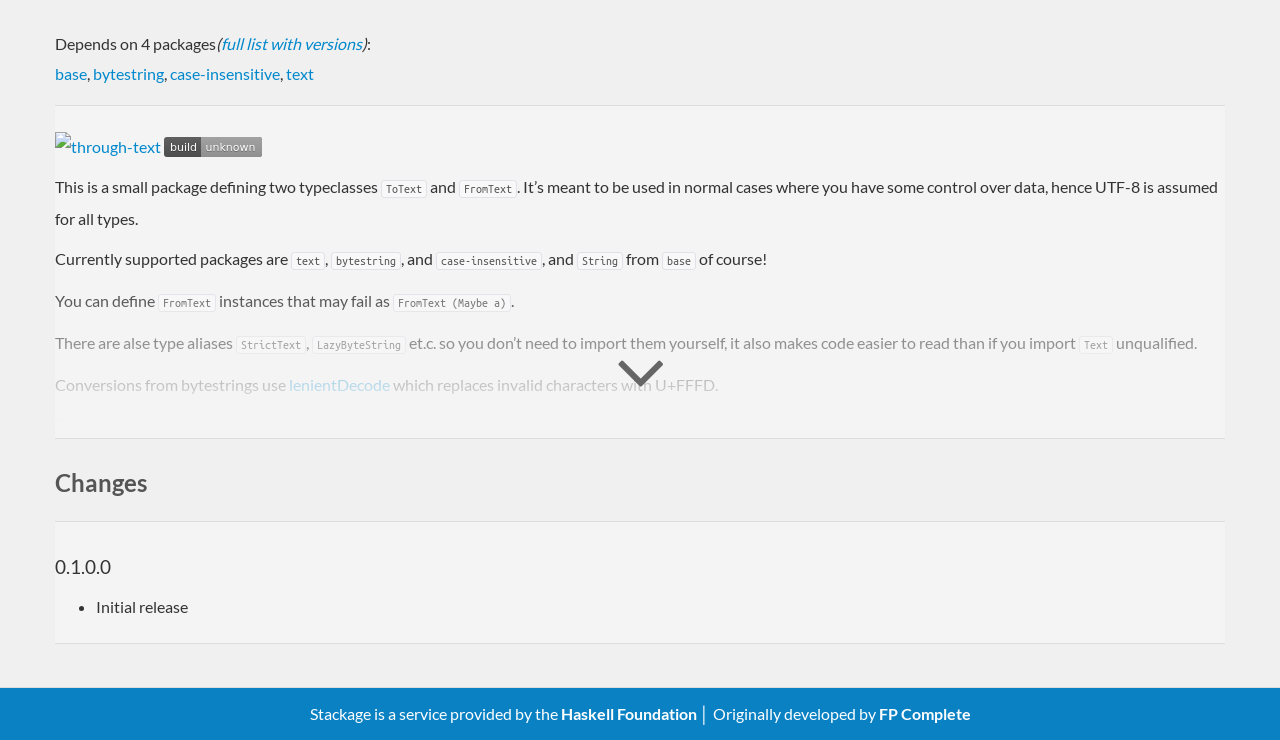Using the provided description base, find the bounding box coordinates for the UI element. Provide the coordinates in (top-left x, top-left y, bottom-right x, bottom-right y) format, ensuring all values are between 0 and 1.

[0.043, 0.086, 0.068, 0.112]